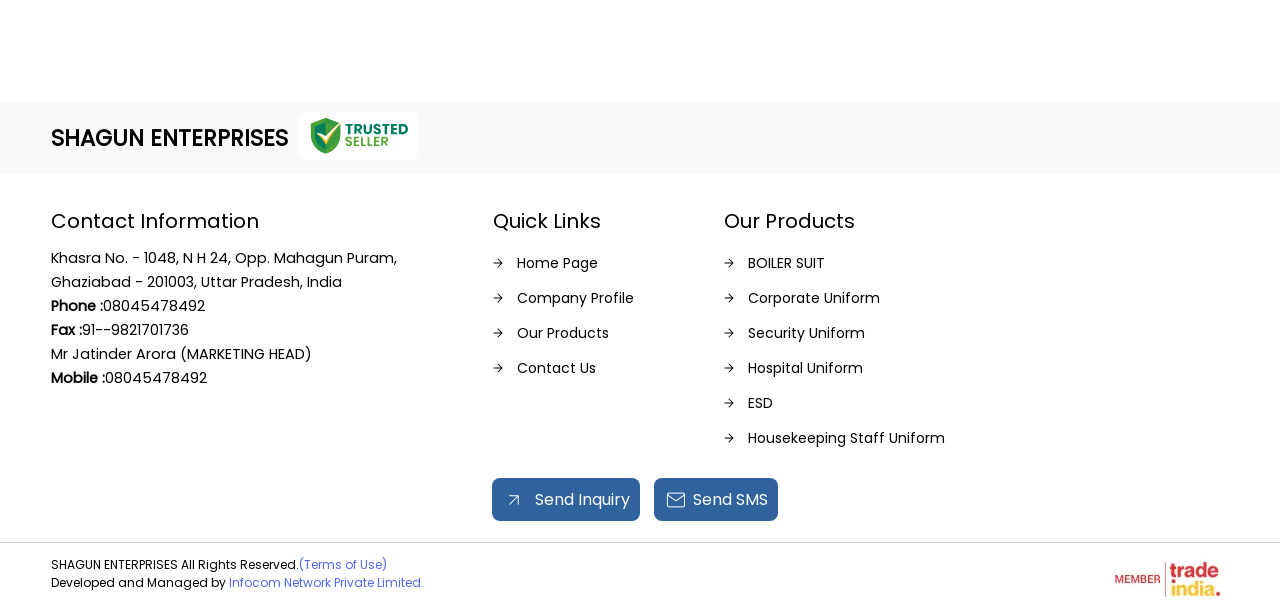Based on the element description, predict the bounding box coordinates (top-left x, top-left y, bottom-right x, bottom-right y) for the UI element in the screenshot: BOILER SUIT

[0.565, 0.404, 0.768, 0.462]